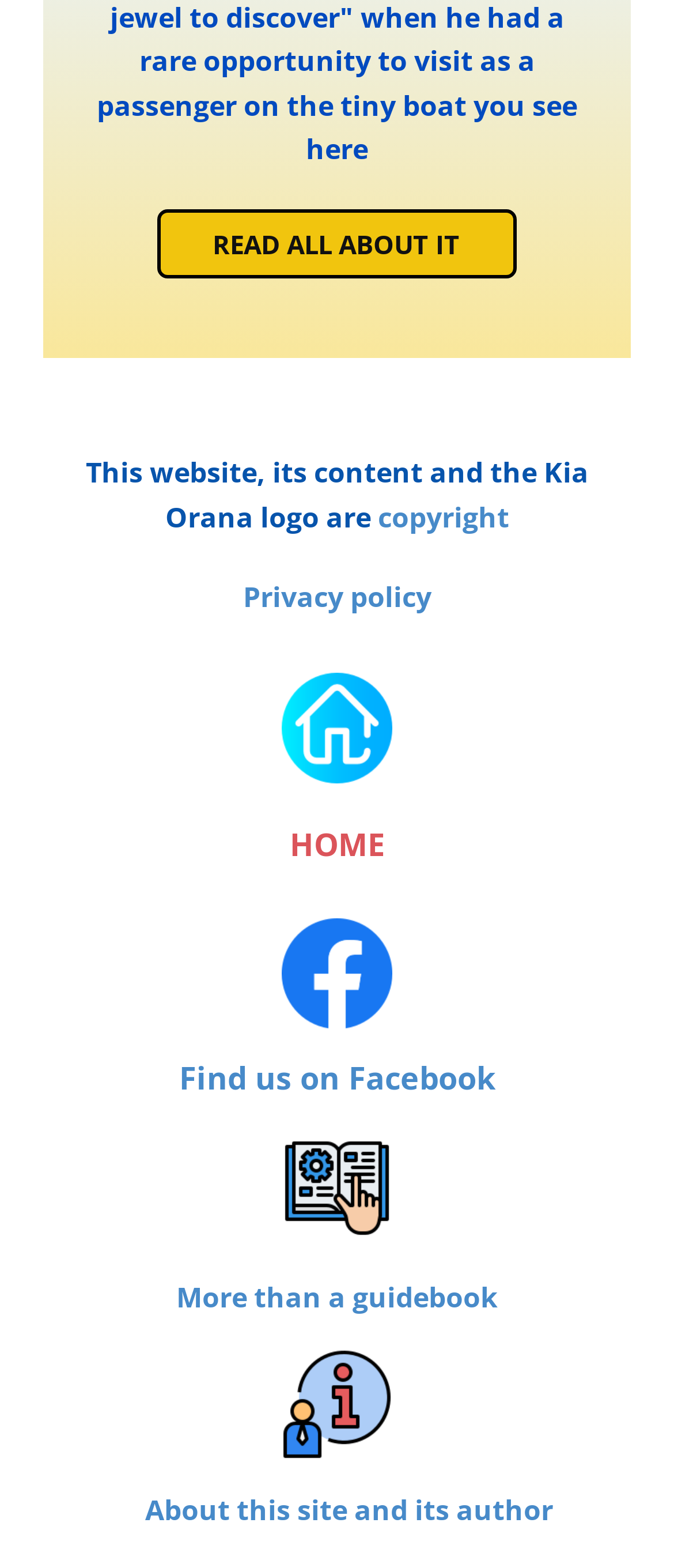Based on the element description: "READ ALL ABOUT IT", identify the bounding box coordinates for this UI element. The coordinates must be four float numbers between 0 and 1, listed as [left, top, right, bottom].

[0.233, 0.133, 0.767, 0.178]